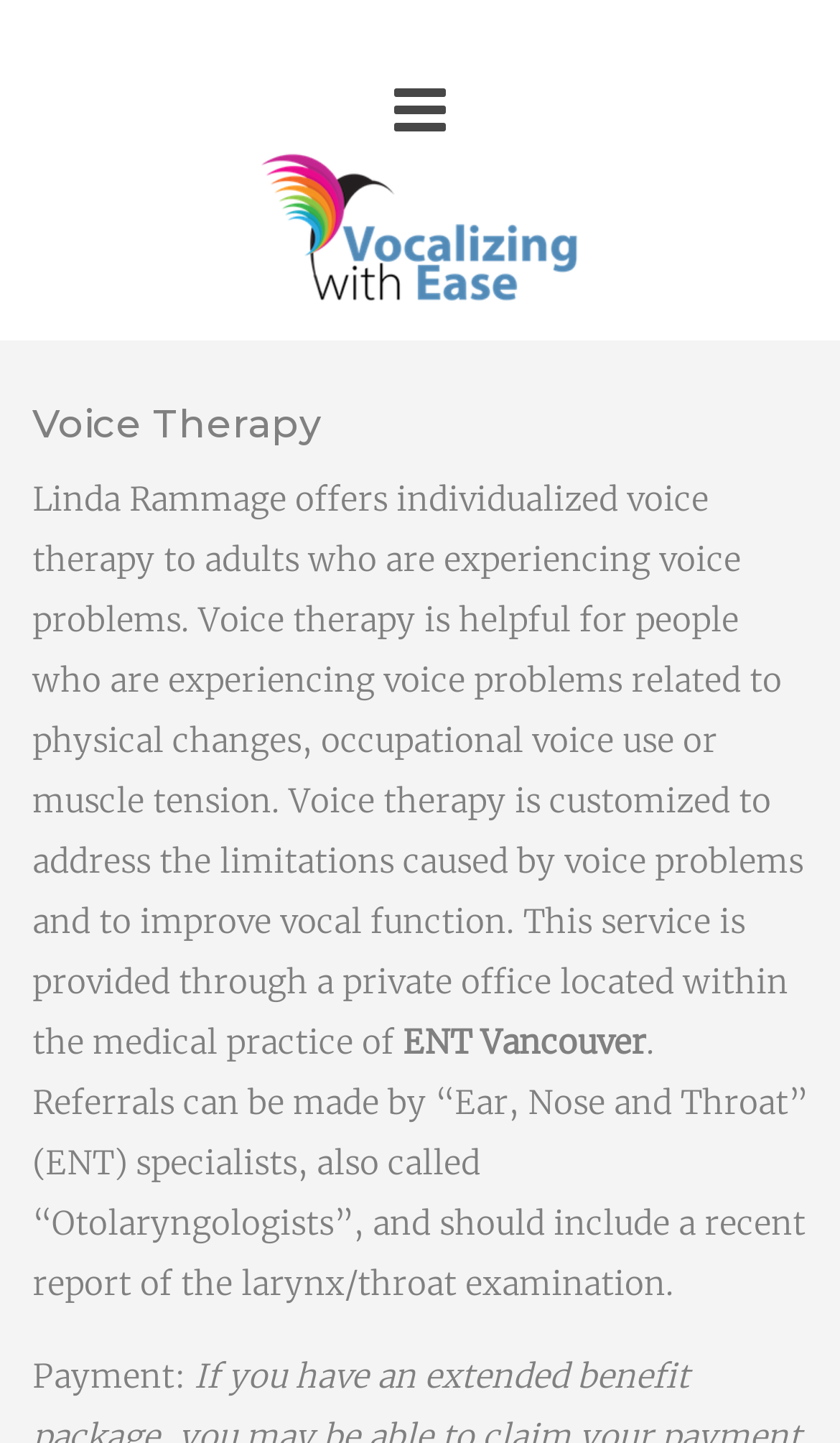What is the name of the service provider?
Could you give a comprehensive explanation in response to this question?

I found the answer by looking at the StaticText element that says 'Linda Rammage offers individualized voice therapy to adults who are experiencing voice problems.' This indicates that Linda Rammage is the service provider offering voice therapy.